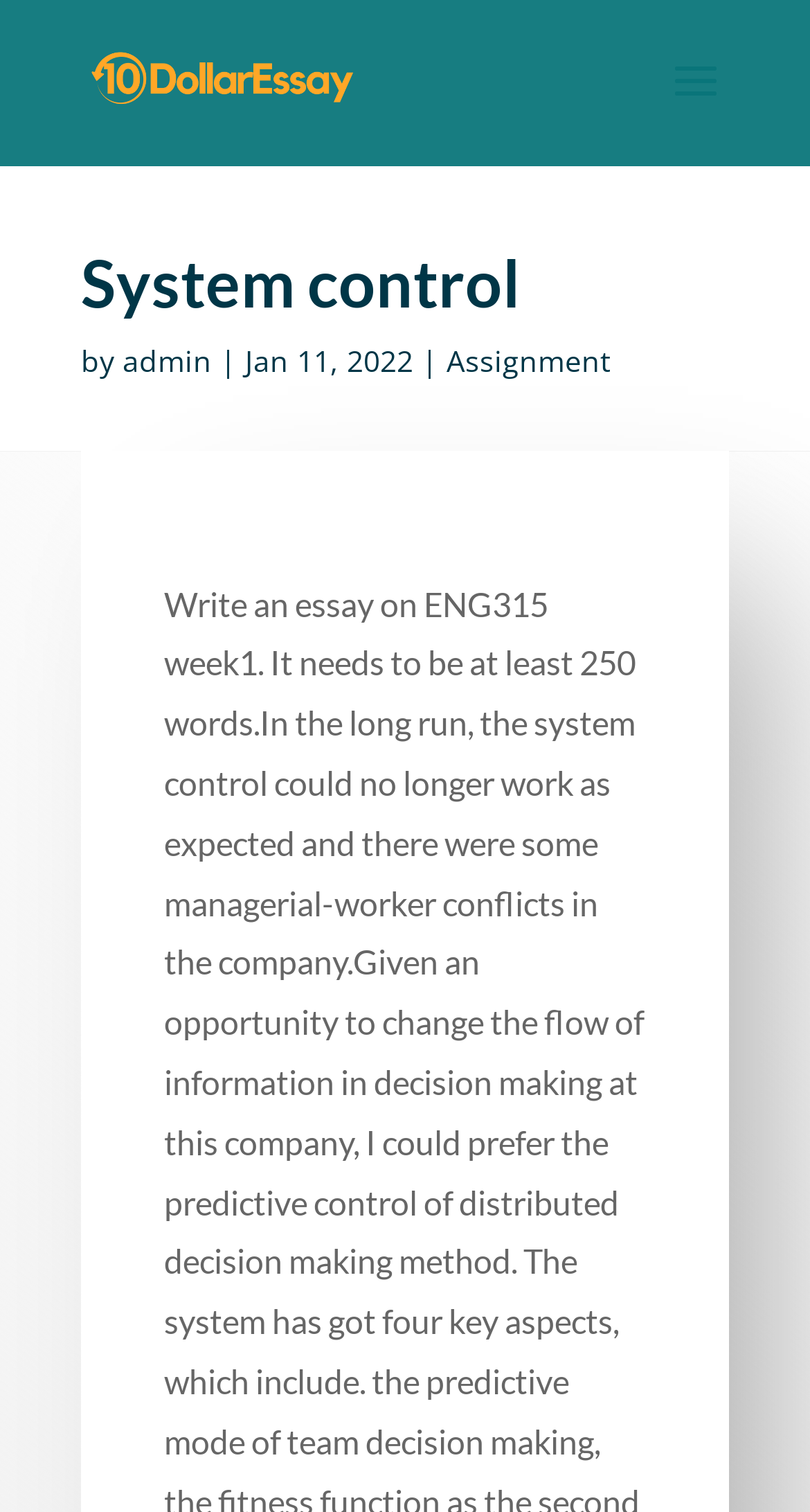Highlight the bounding box of the UI element that corresponds to this description: "alt="The cheapest Essay Writing Service"".

[0.11, 0.04, 0.442, 0.066]